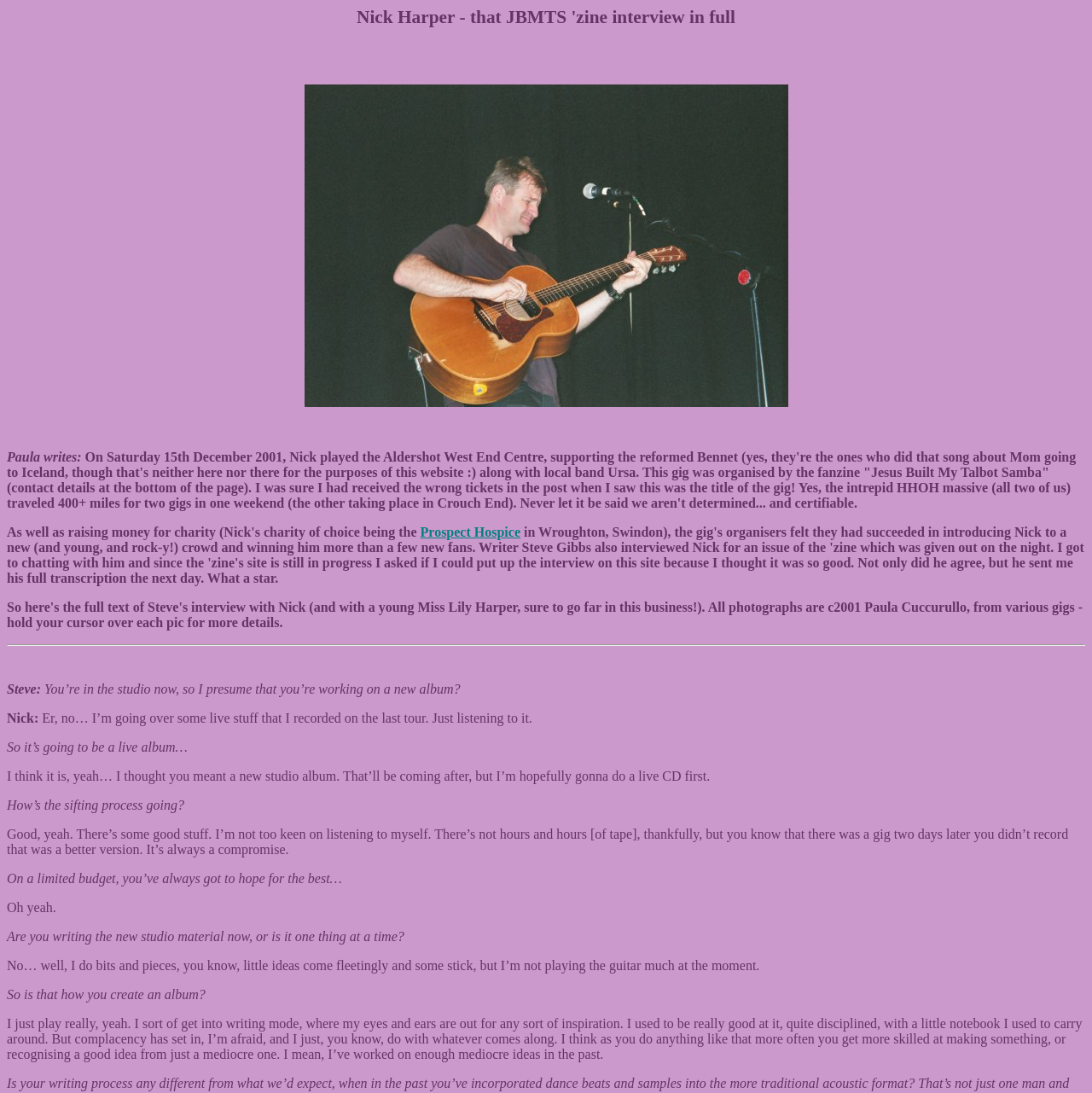What is the name of the person in the image?
Using the image, give a concise answer in the form of a single word or short phrase.

Nick